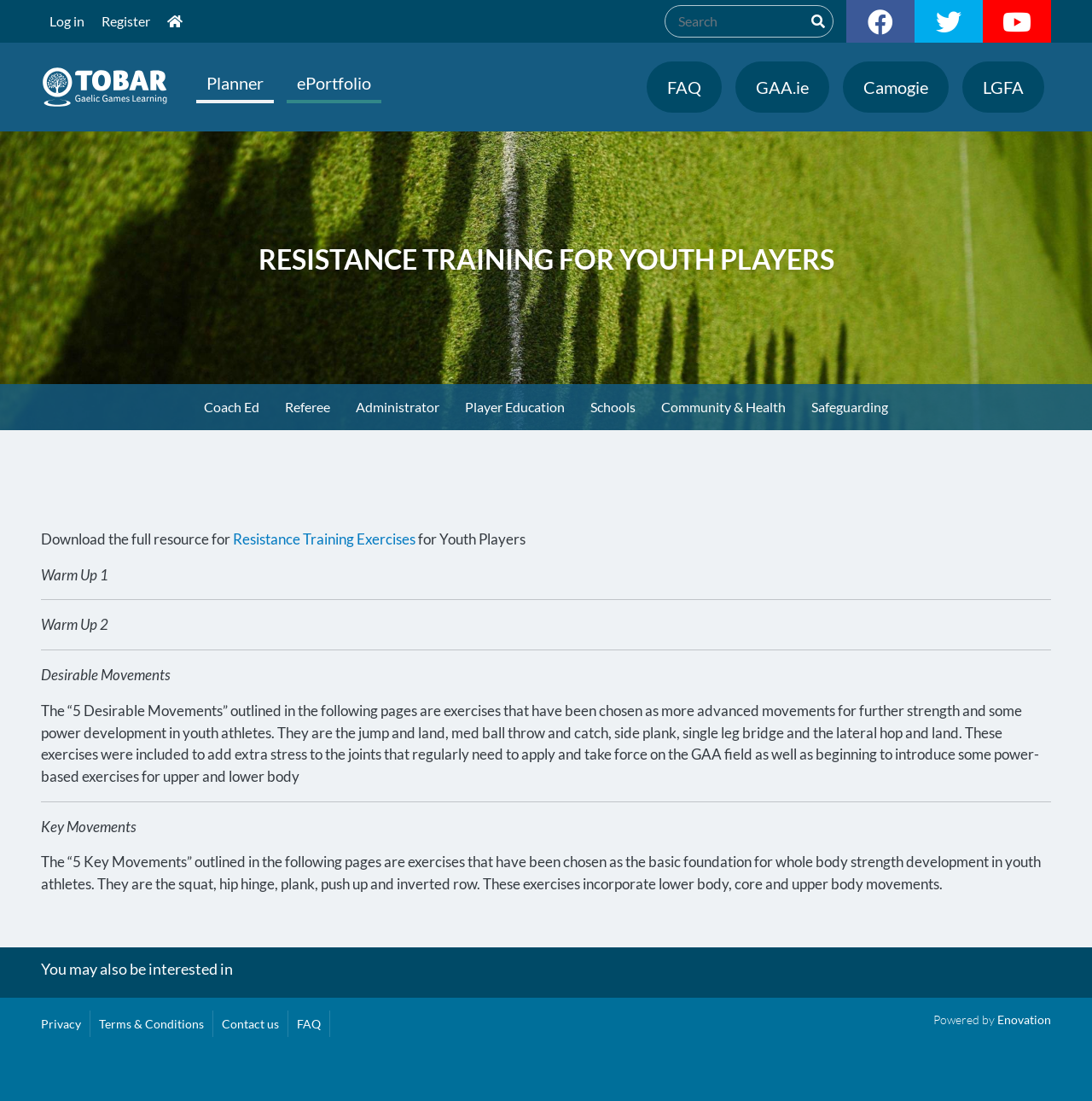How many links are there in the main menu?
Your answer should be a single word or phrase derived from the screenshot.

7